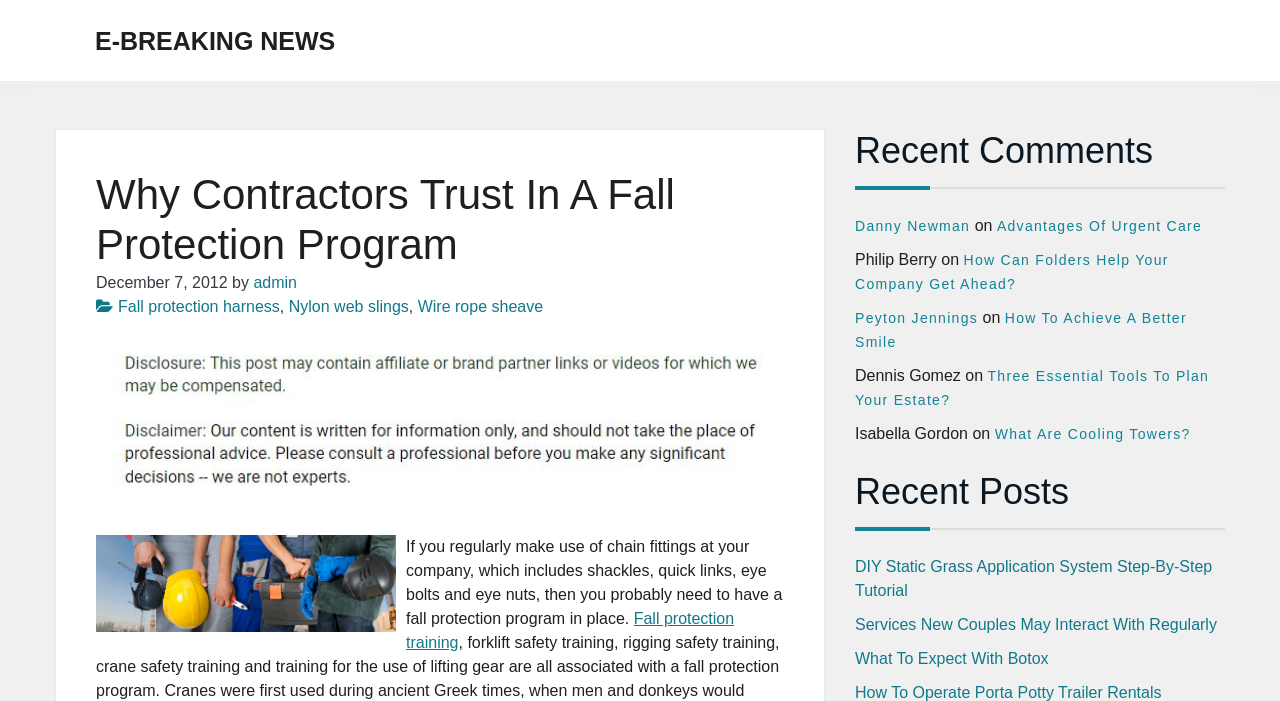What is the date of the article?
Look at the screenshot and respond with a single word or phrase.

December 7, 2012